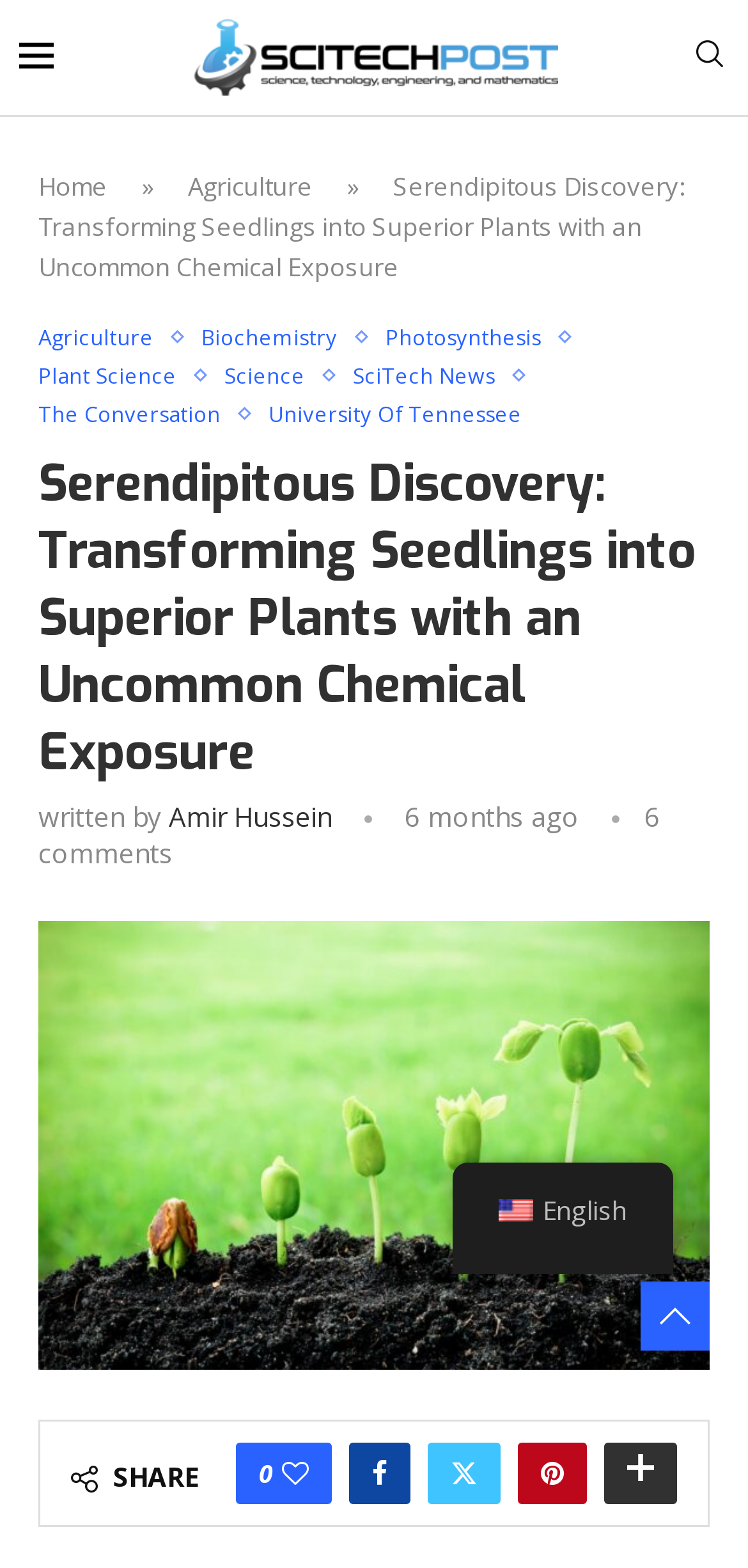Please analyze the image and give a detailed answer to the question:
Who is the author of the article?

I identified the author by looking at the link element with the text 'Amir Hussein' below the article's title, which is typically where the author's name is displayed.